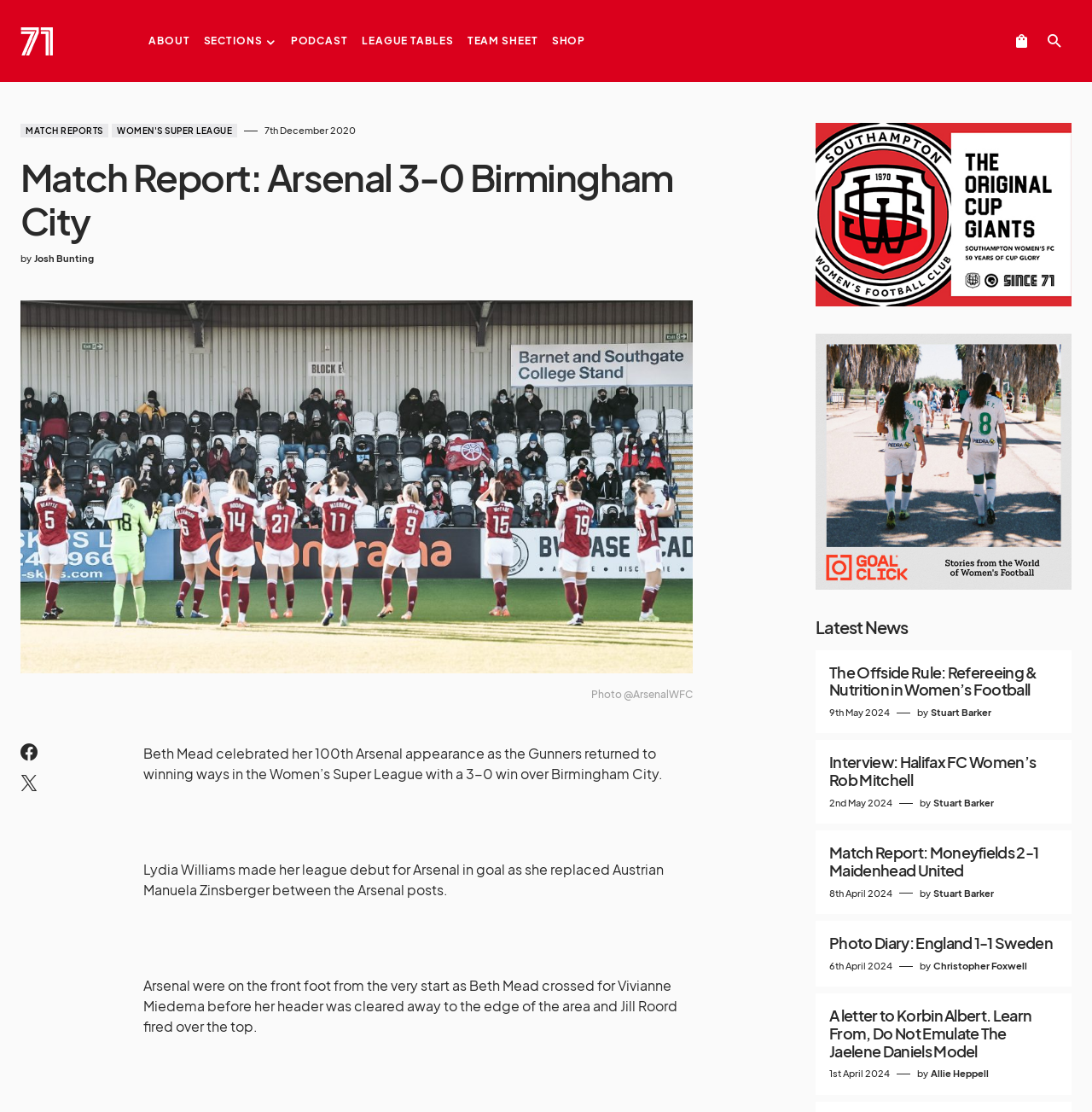Determine the bounding box coordinates of the section to be clicked to follow the instruction: "View the match report". The coordinates should be given as four float numbers between 0 and 1, formatted as [left, top, right, bottom].

[0.019, 0.14, 0.634, 0.217]